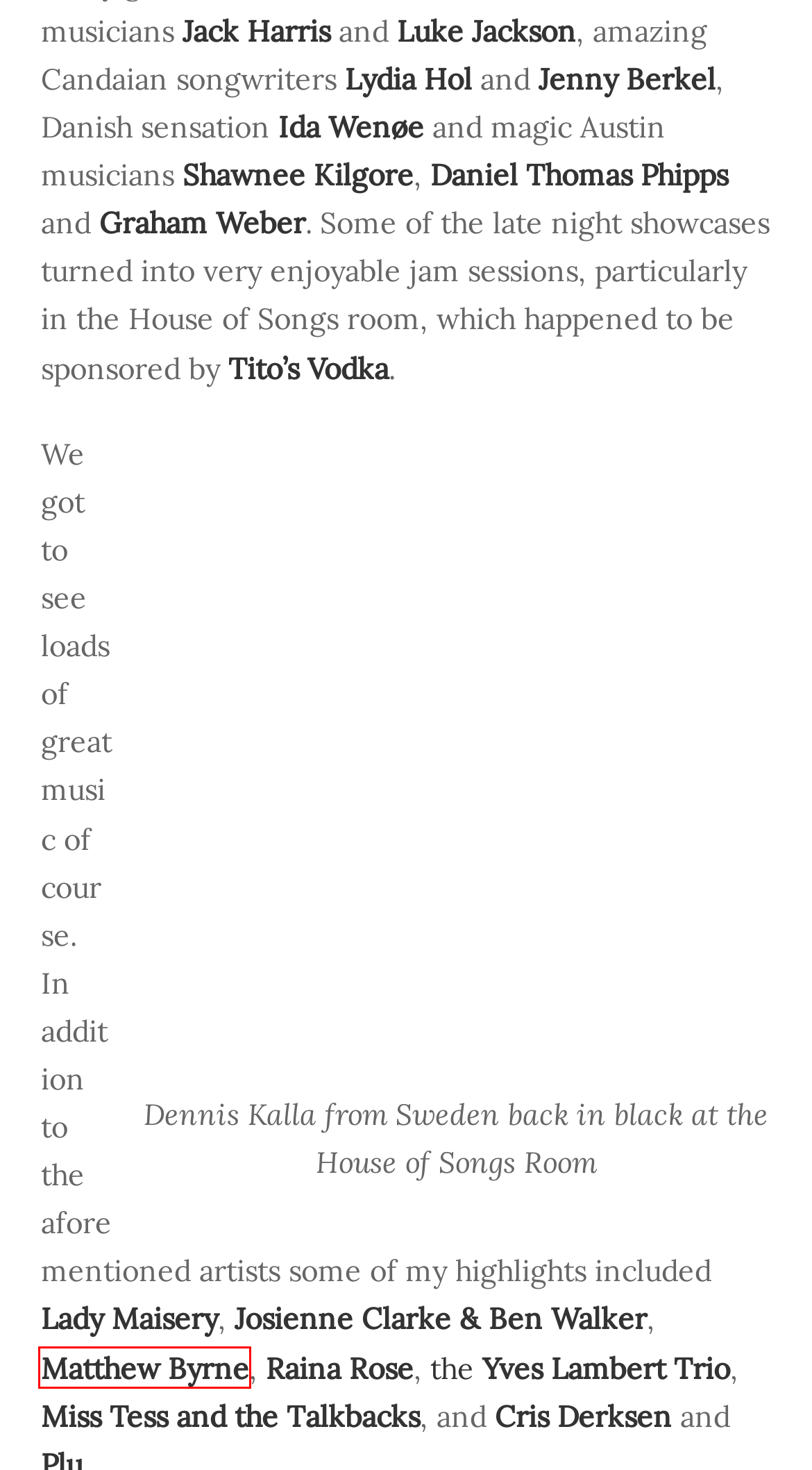You are provided with a screenshot of a webpage containing a red rectangle bounding box. Identify the webpage description that best matches the new webpage after the element in the bounding box is clicked. Here are the potential descriptions:
A. WAI Homepage | Arts Council of Wales
B. Bubblewrap Collective - Cardiff Based Independent Record Label
C. Home | OFFICIAL SITE
D. Calan
E. Matthew Byrne
F. JENNY BERKEL
G. Lydia Hol
H. New Records, Old Records, Gigs, Boats and Artists | The Gentle Good

E